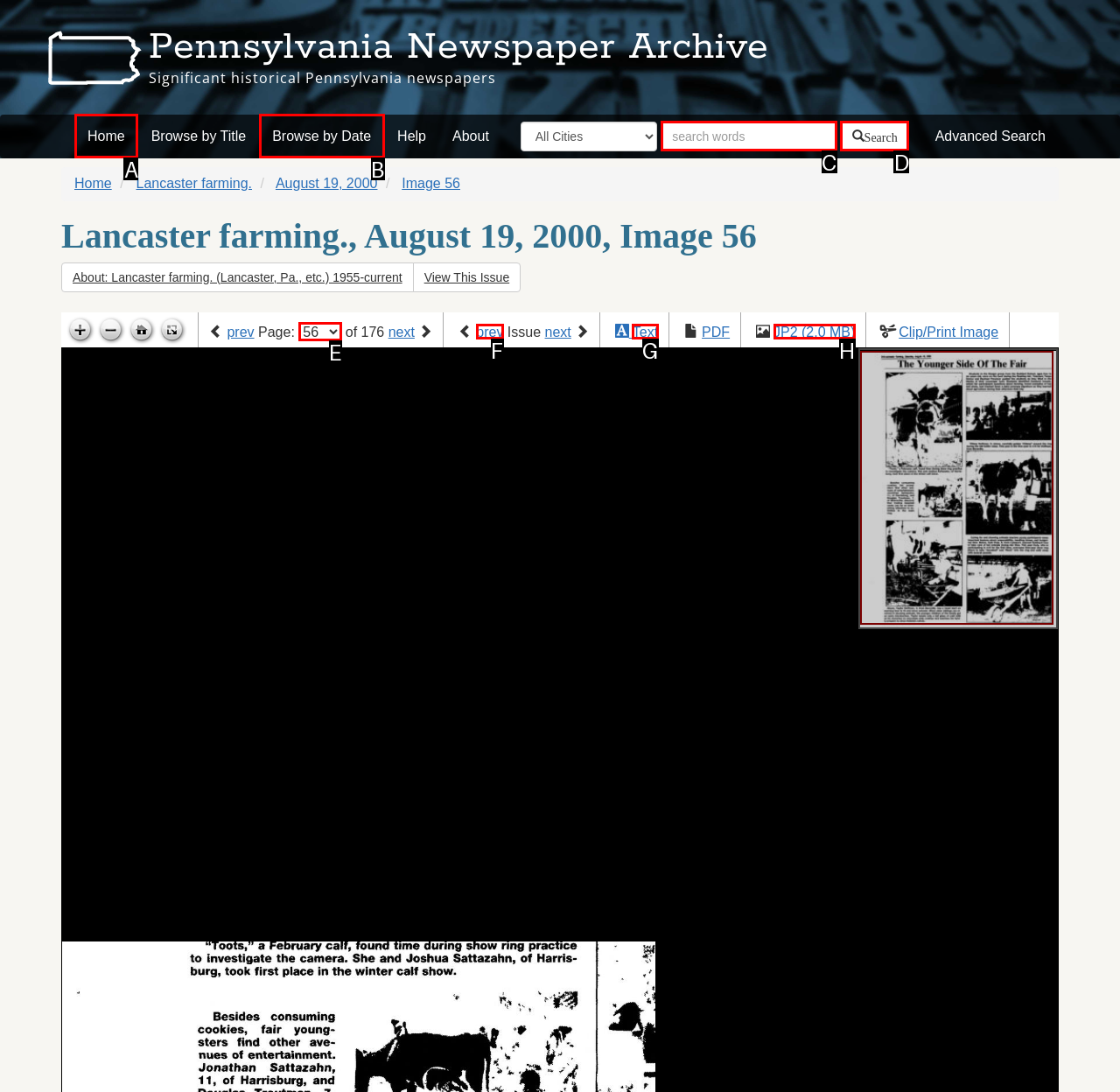Identify the UI element that best fits the description: Browse by Date
Respond with the letter representing the correct option.

B